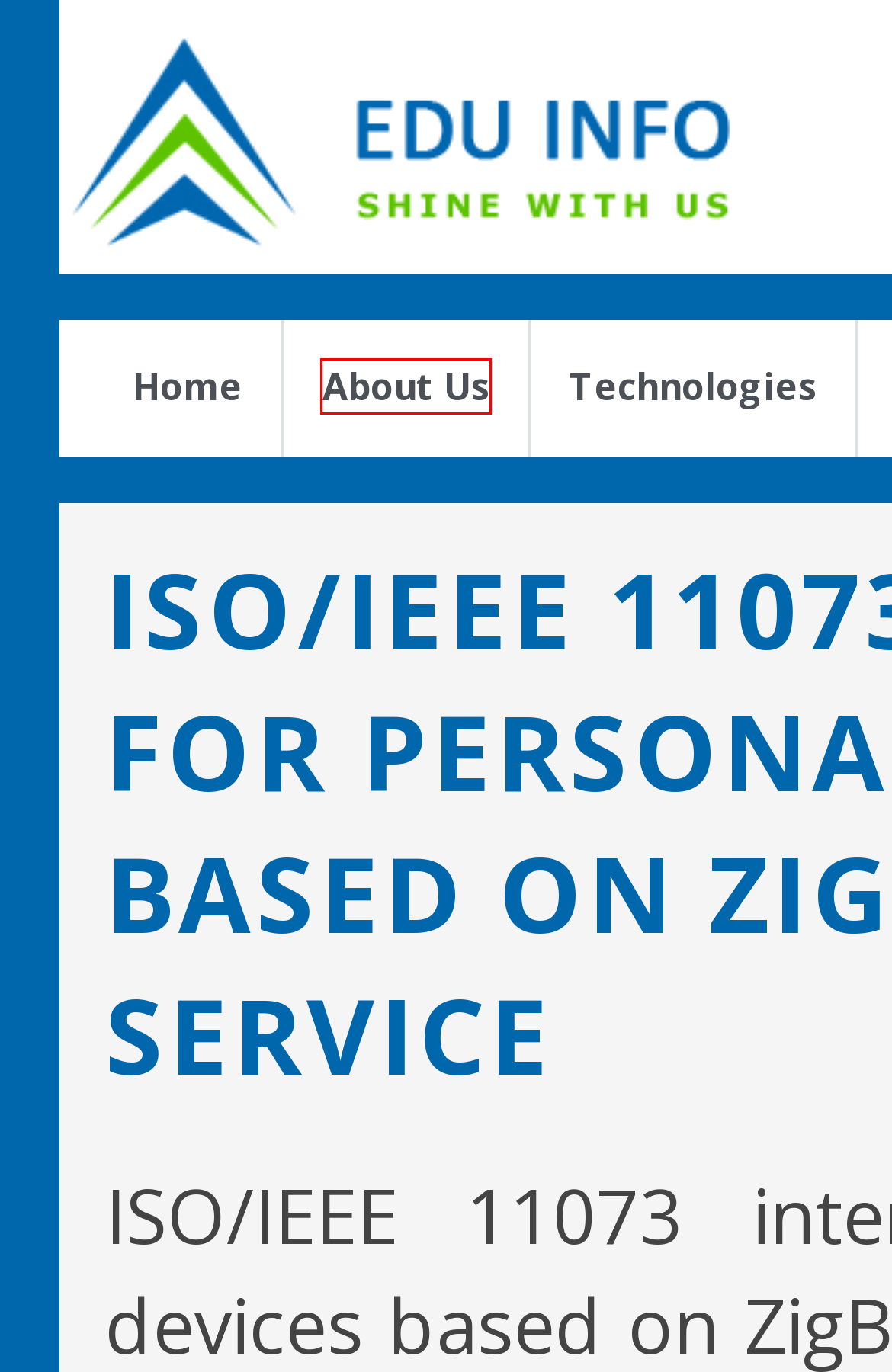Observe the screenshot of a webpage with a red bounding box around an element. Identify the webpage description that best fits the new page after the element inside the bounding box is clicked. The candidates are:
A. Engineering Projects for cse |Engineering Projects for it
B. Big Data Projects
C. Student Research Project|cse Student Research Project
D. Contact Us - Edu Info
E. B.Tech Projects | B.e Projects
F. Technologies - Edu Info
G. Home - PHD PRIME
H. About Us - Edu Info

H